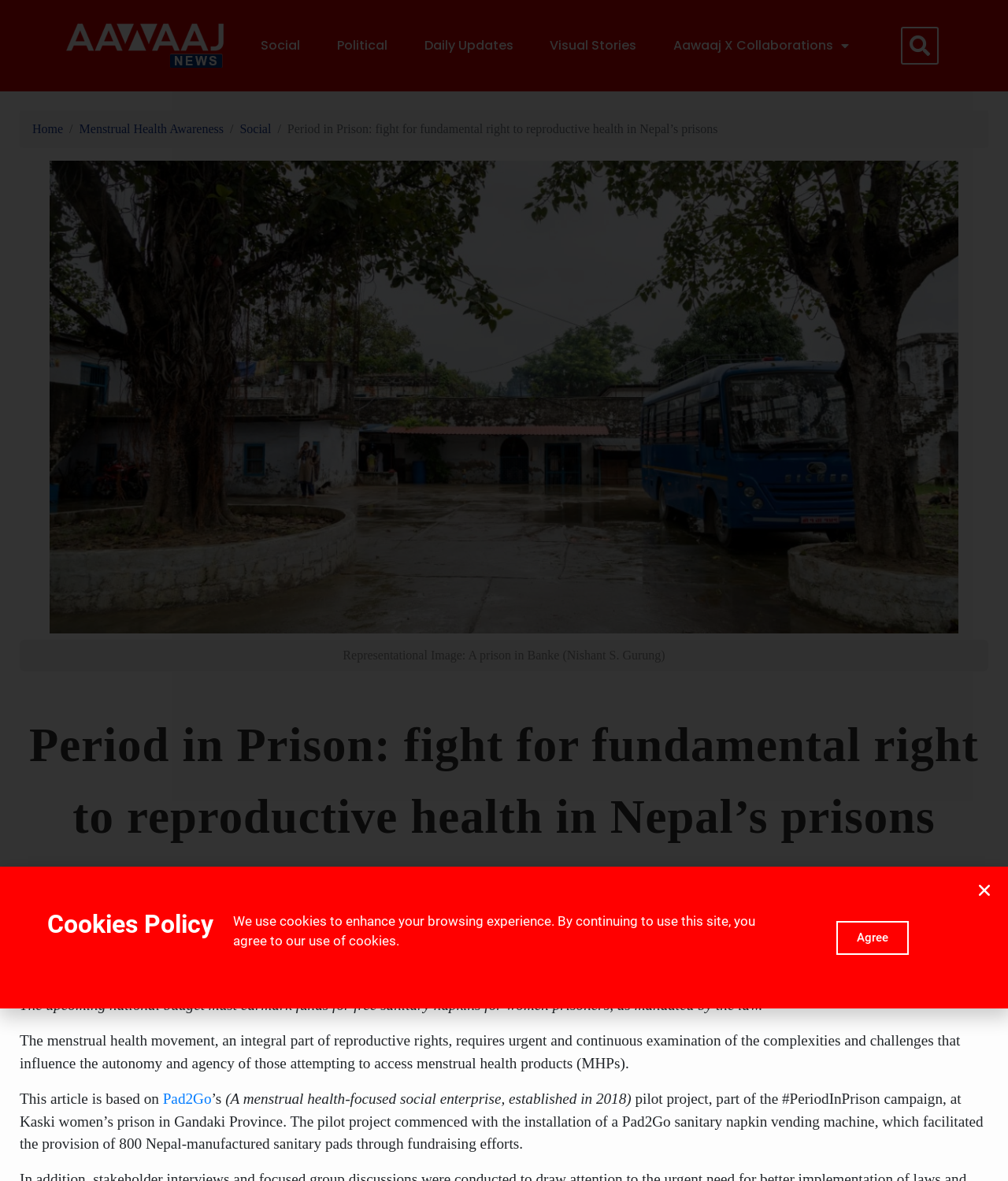Please locate the bounding box coordinates for the element that should be clicked to achieve the following instruction: "Read the article by Jesselina Rana & Alina Pandey". Ensure the coordinates are given as four float numbers between 0 and 1, i.e., [left, top, right, bottom].

[0.371, 0.74, 0.629, 0.754]